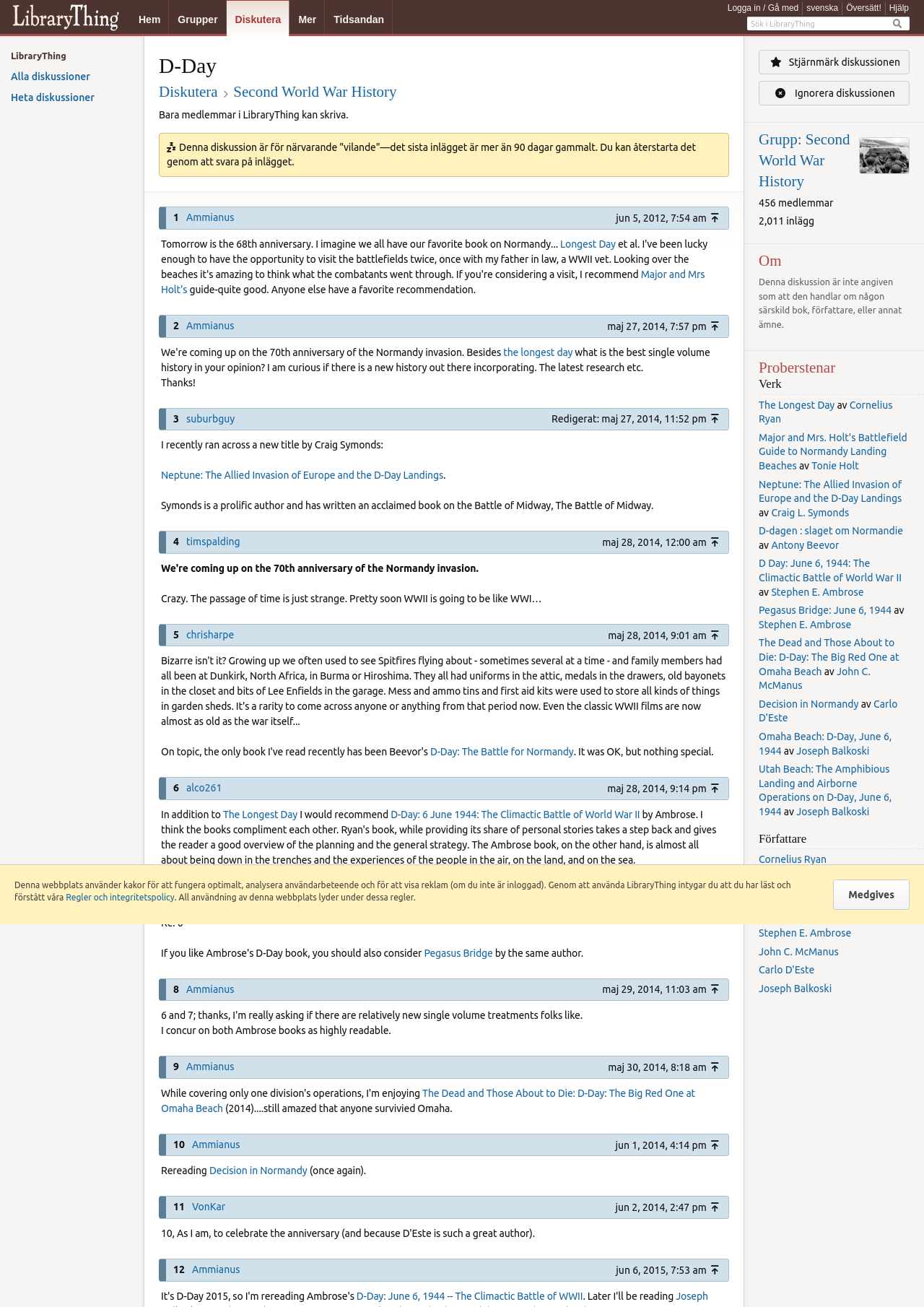Determine the bounding box coordinates of the clickable region to follow the instruction: "Discuss D-Day".

[0.172, 0.063, 0.236, 0.077]